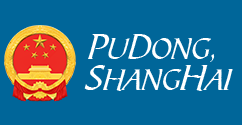What is depicted beneath the text?
Look at the image and construct a detailed response to the question.

According to the caption, beneath the text 'PuDong, SHANGHAI' is a stylized depiction of the Chinese national emblem, featuring the five stars and a silhouette of the Tiananmen Gate, adding a patriotic touch.